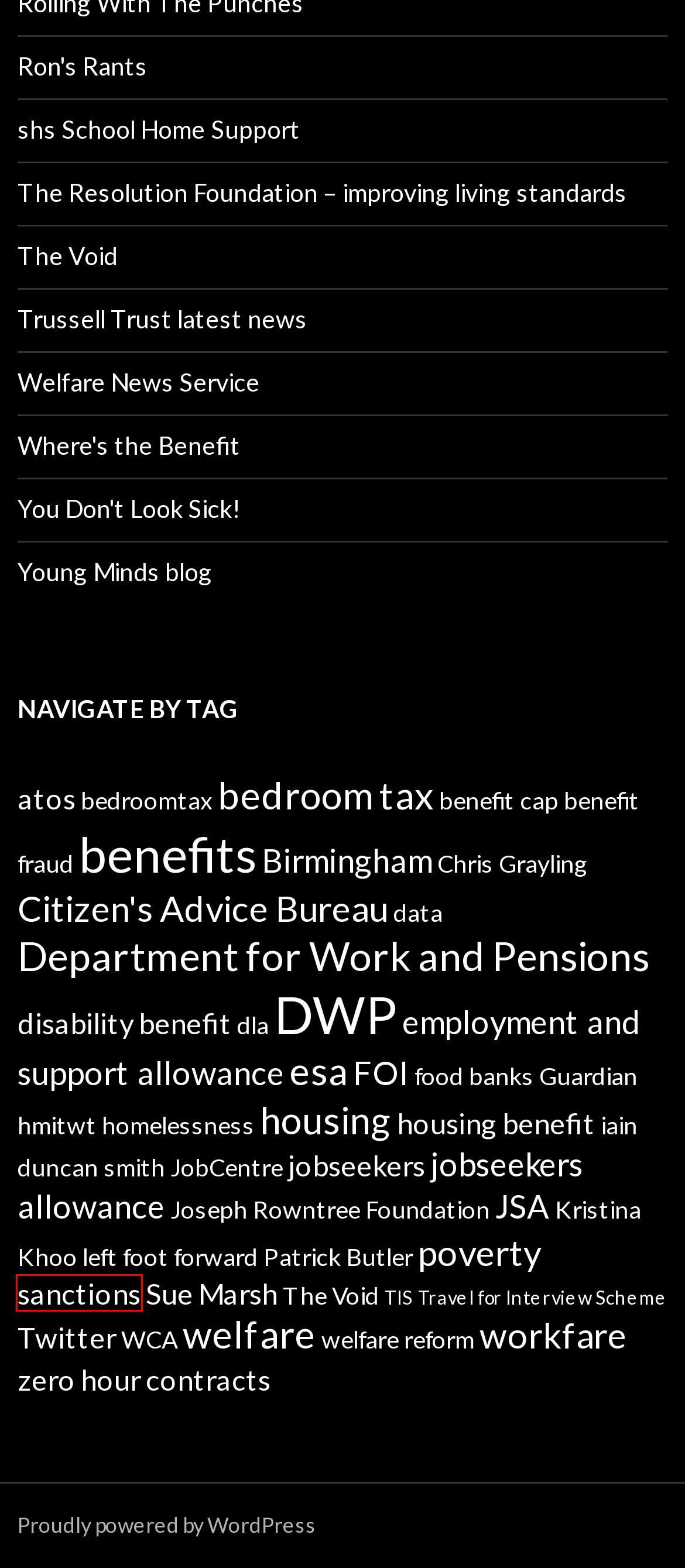After examining the screenshot of a webpage with a red bounding box, choose the most accurate webpage description that corresponds to the new page after clicking the element inside the red box. Here are the candidates:
A. The Void | Help Me Investigate Welfare
B. sanctions | Help Me Investigate Welfare
C. bedroomtax | Help Me Investigate Welfare
D. housing | Help Me Investigate Welfare
E. iain duncan smith | Help Me Investigate Welfare
F. Birmingham | Help Me Investigate Welfare
G. Kristina Khoo | Help Me Investigate Welfare
H. esa | Help Me Investigate Welfare

B